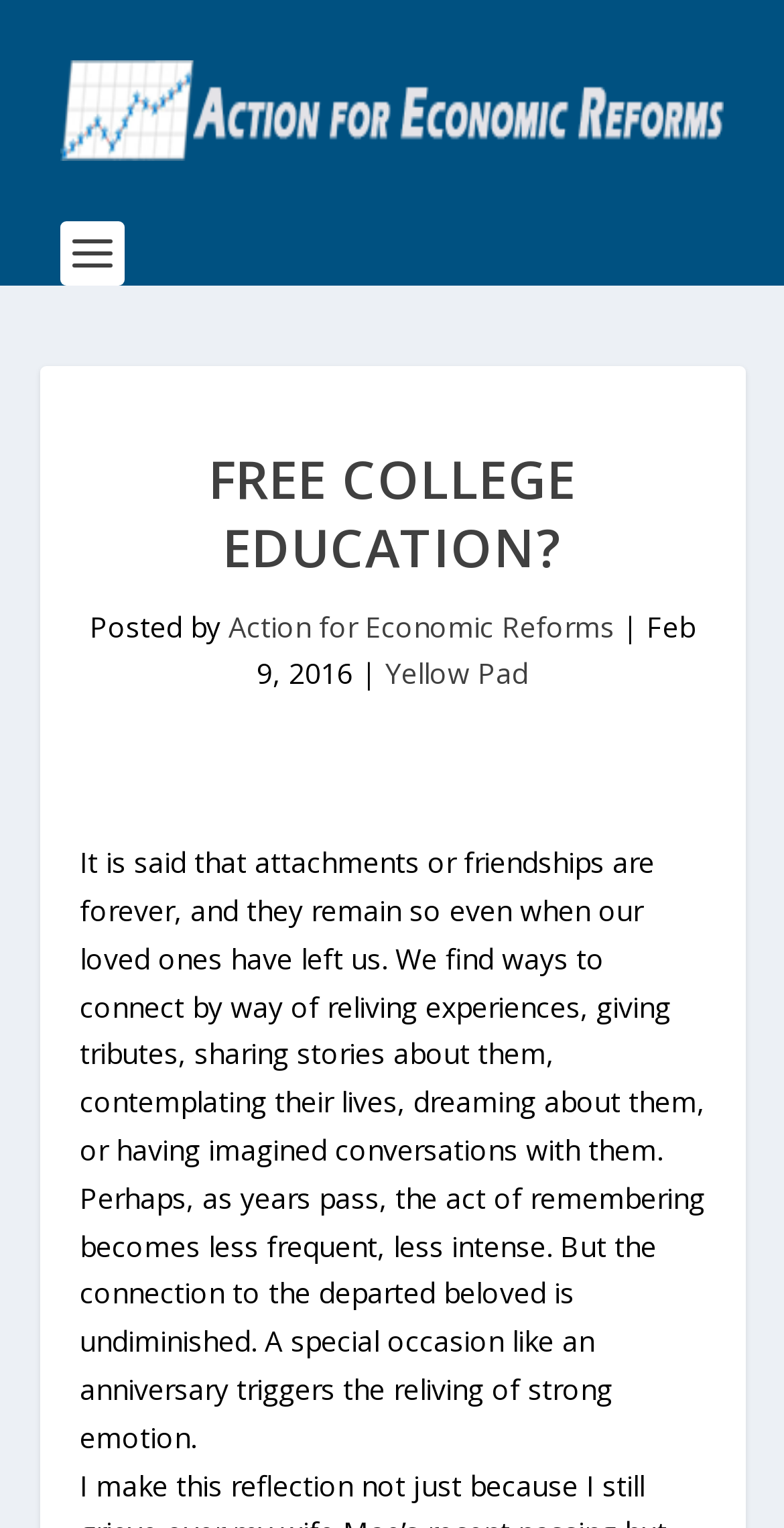What is the name of the organization?
Using the information from the image, answer the question thoroughly.

The name of the organization can be found in the link at the top of the webpage, which is also an image. The text 'Action for Economic Reforms (AER)' is associated with this link and image.